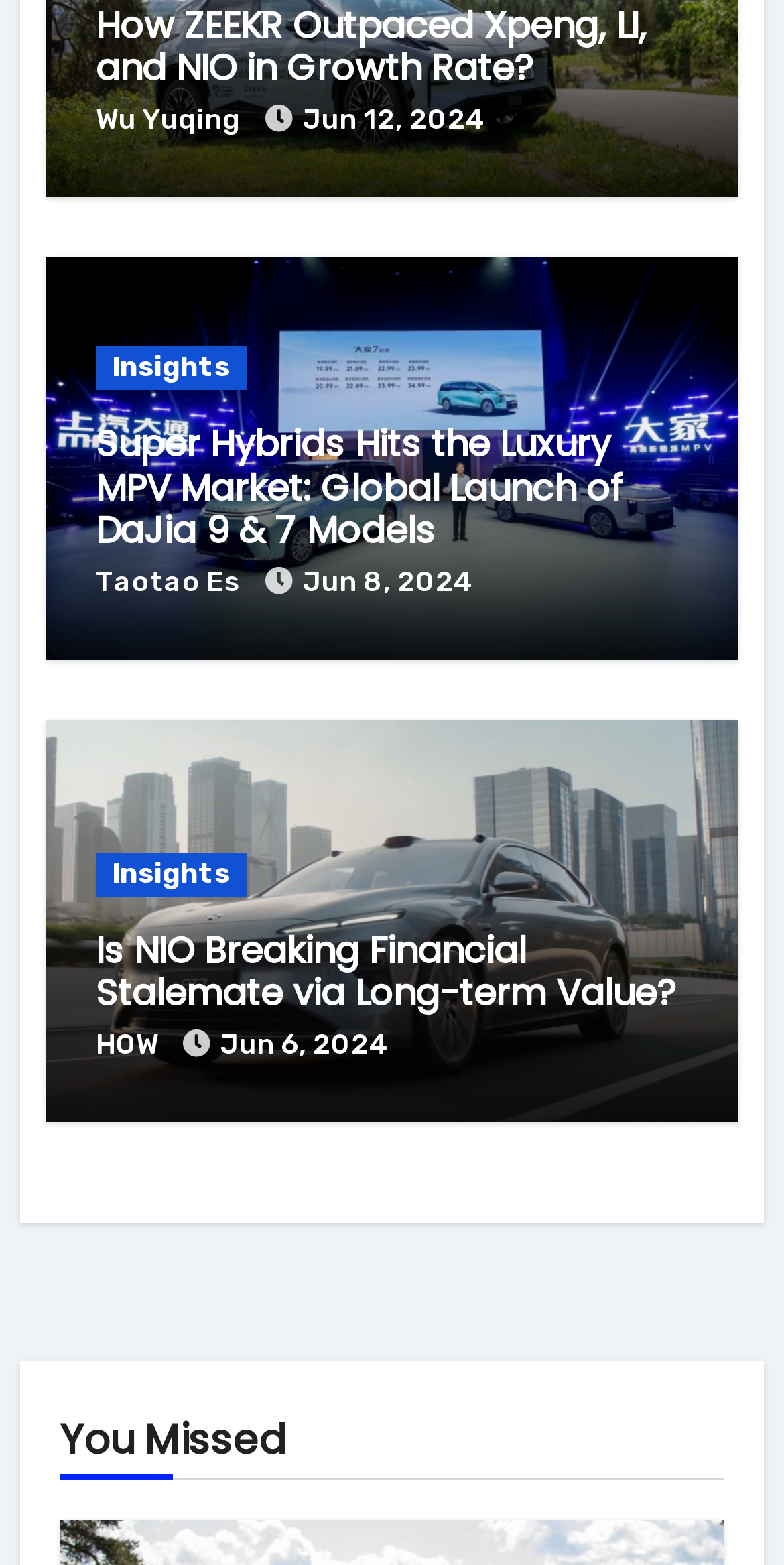Please pinpoint the bounding box coordinates for the region I should click to adhere to this instruction: "Read article about ZEEKR's growth rate".

[0.122, 0.002, 0.878, 0.058]